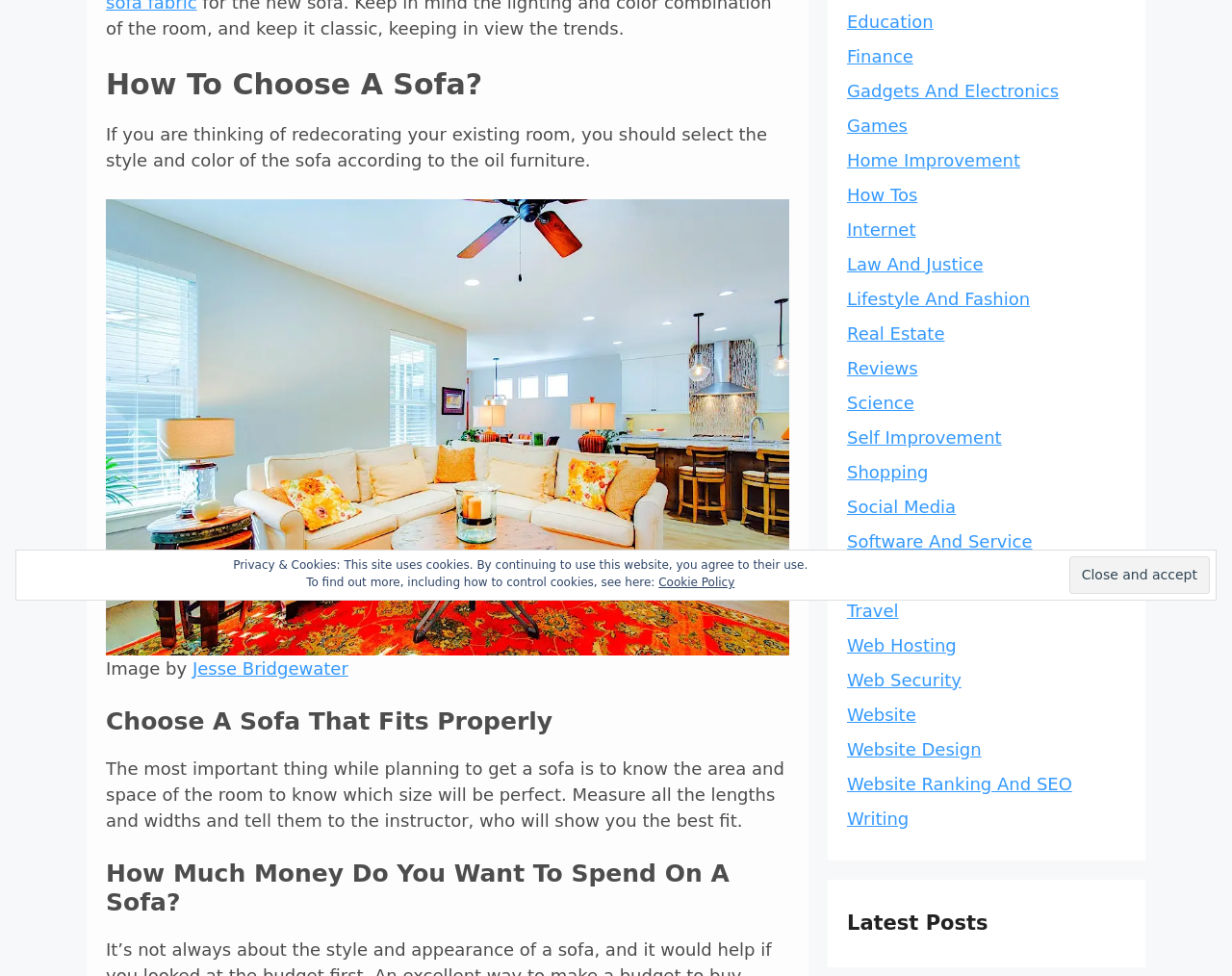Extract the bounding box of the UI element described as: "Real Estate".

[0.688, 0.331, 0.767, 0.352]